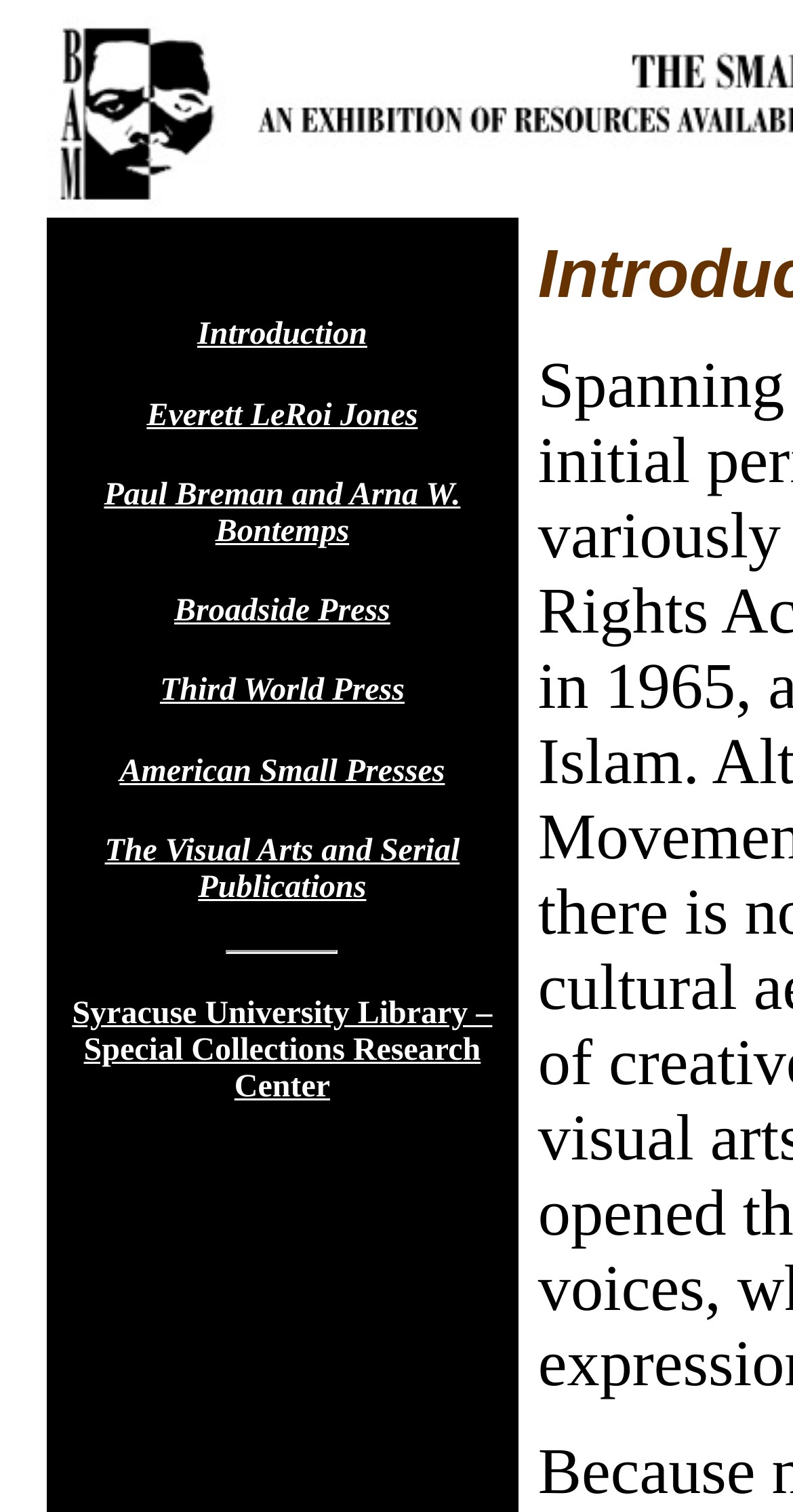Please specify the bounding box coordinates of the clickable section necessary to execute the following command: "go to Syracuse University Library – Special Collections Research Center".

[0.091, 0.66, 0.621, 0.731]